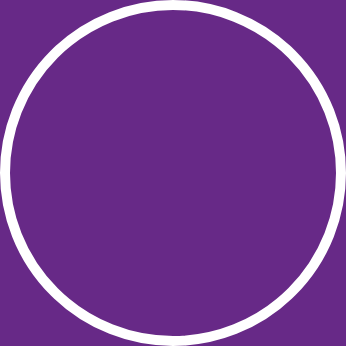Elaborate on the details you observe in the image.

The image features a circular design element set against a rich purple background, adding a striking visual appeal. This particular design is associated with "Sheer Cotton Curtains UAE," which are mentioned in the context of enhancing the elegance of hotel rooms. The curtains offer a balance of style and functionality, although they do not provide complete privacy on their own. The image likely aims to capture the aesthetic qualities of sheer curtains, suggesting that they can complement hotel environments beautifully while addressing privacy needs through additional linings. Overall, the image serves to highlight the significance of choosing the right curtains for creating an inviting and stylish atmosphere in hospitality settings.